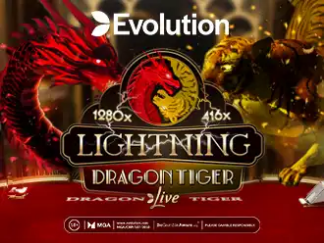Respond to the following query with just one word or a short phrase: 
What is the resolution of the game?

1280x416